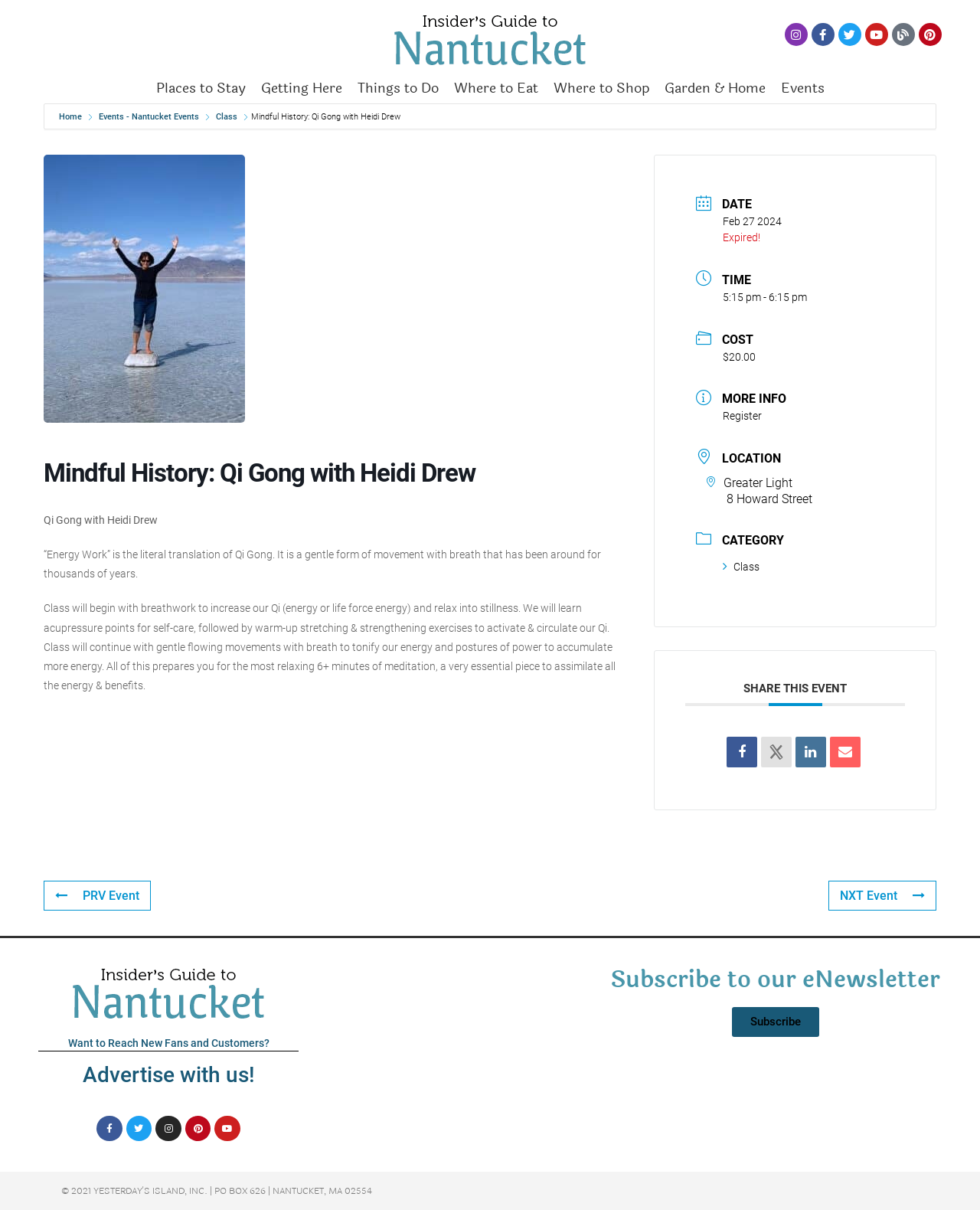What is the cost of the Qi Gong class?
Provide a detailed and extensive answer to the question.

The cost of the Qi Gong class can be found in the description list detail element with the text '$20.00' which is located under the 'COST' heading.